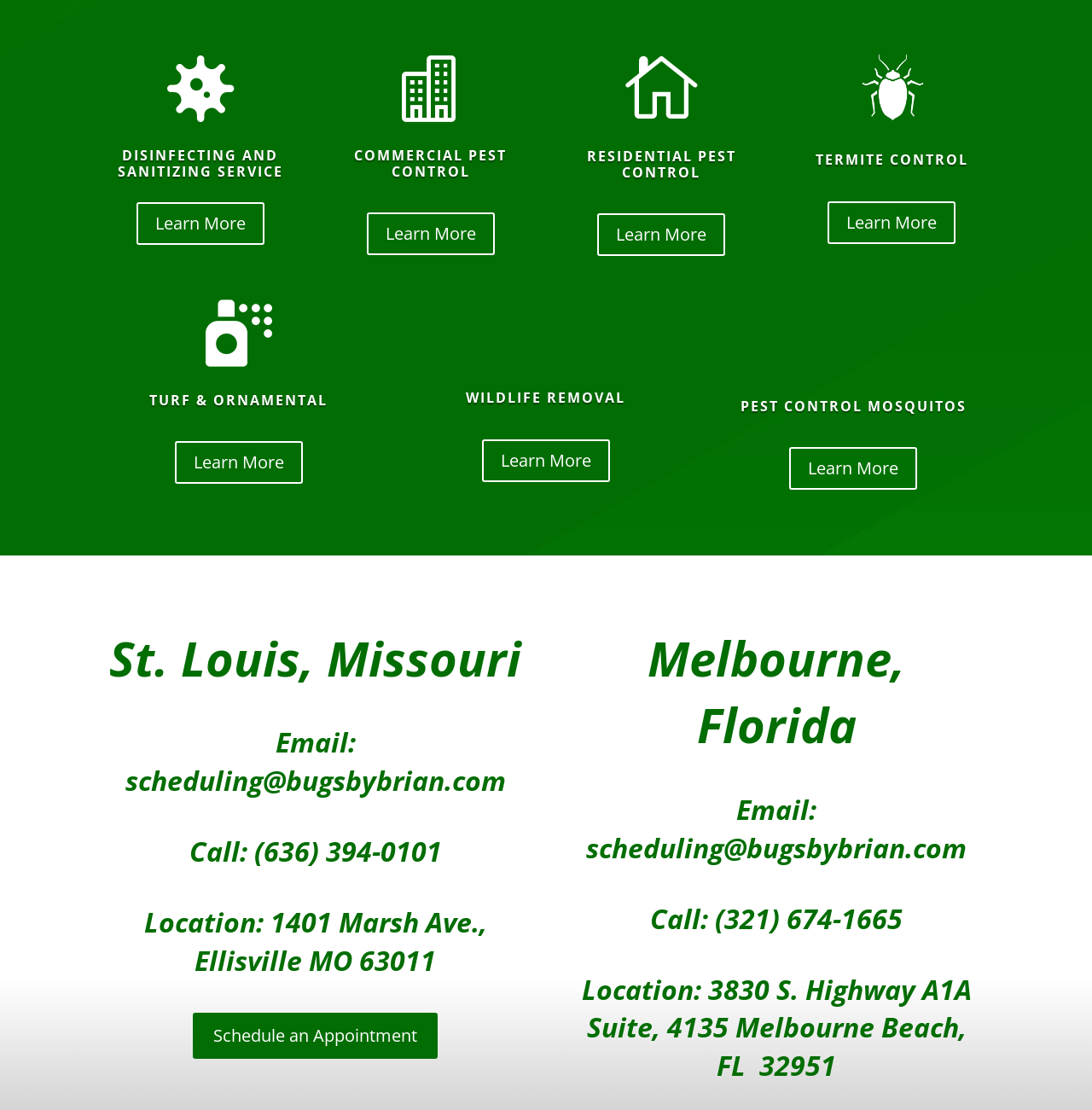Determine the bounding box coordinates of the UI element described below. Use the format (top-left x, top-left y, bottom-right x, bottom-right y) with floating point numbers between 0 and 1: scheduling@bugsbybrian.com

[0.115, 0.687, 0.463, 0.72]